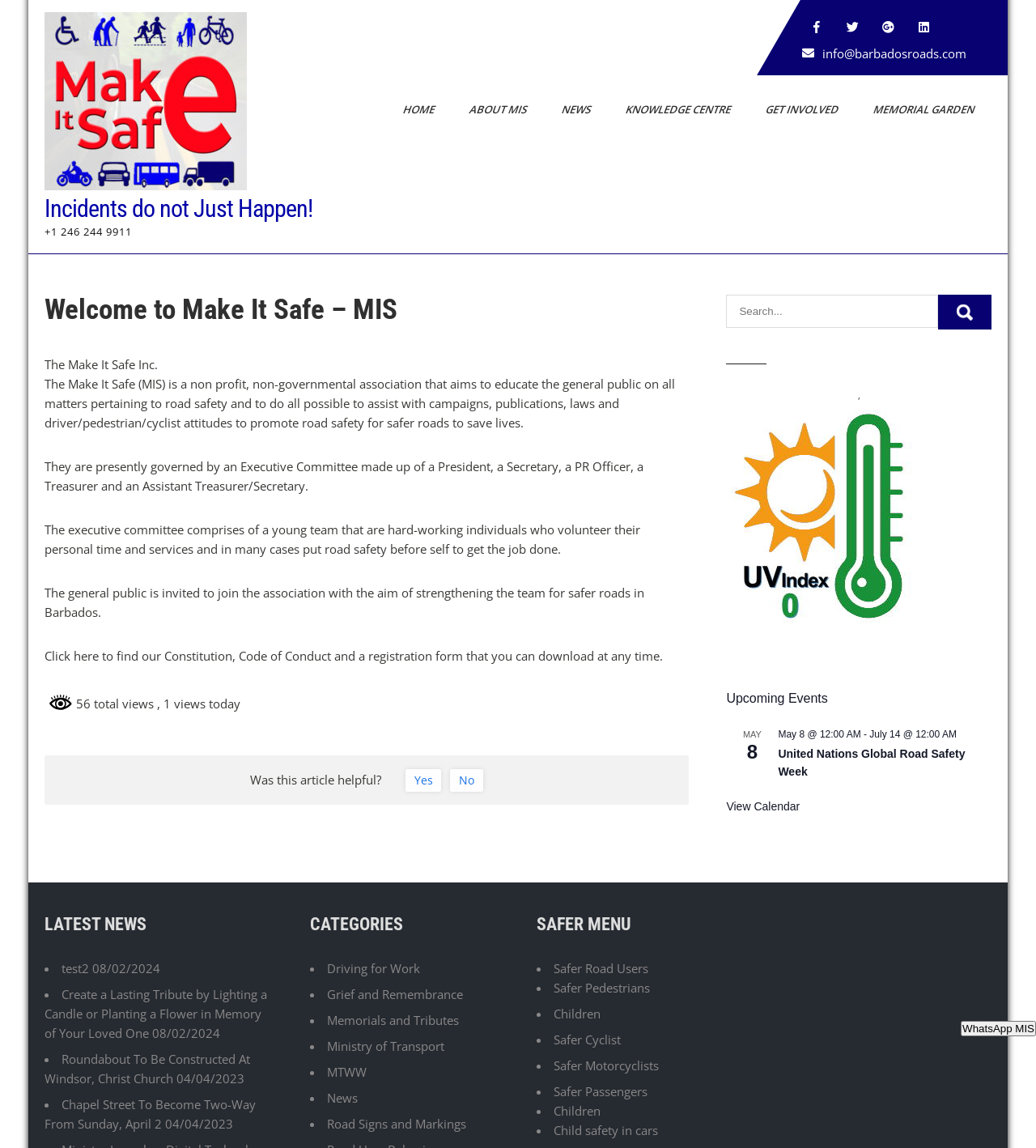Please locate the UI element described by "Ministry of Transport" and provide its bounding box coordinates.

[0.315, 0.904, 0.429, 0.918]